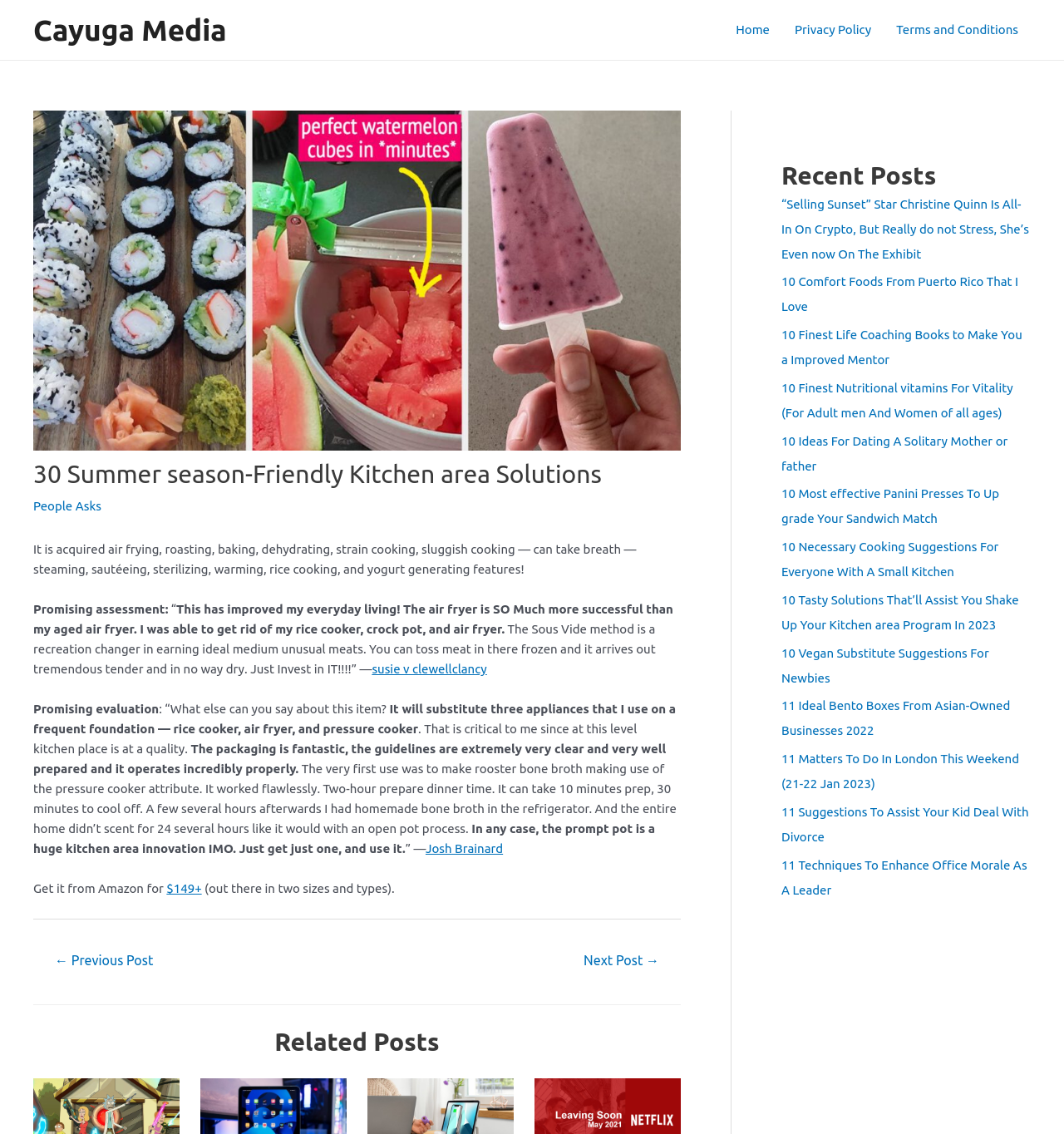Use a single word or phrase to respond to the question:
How many appliances can this product replace?

Three